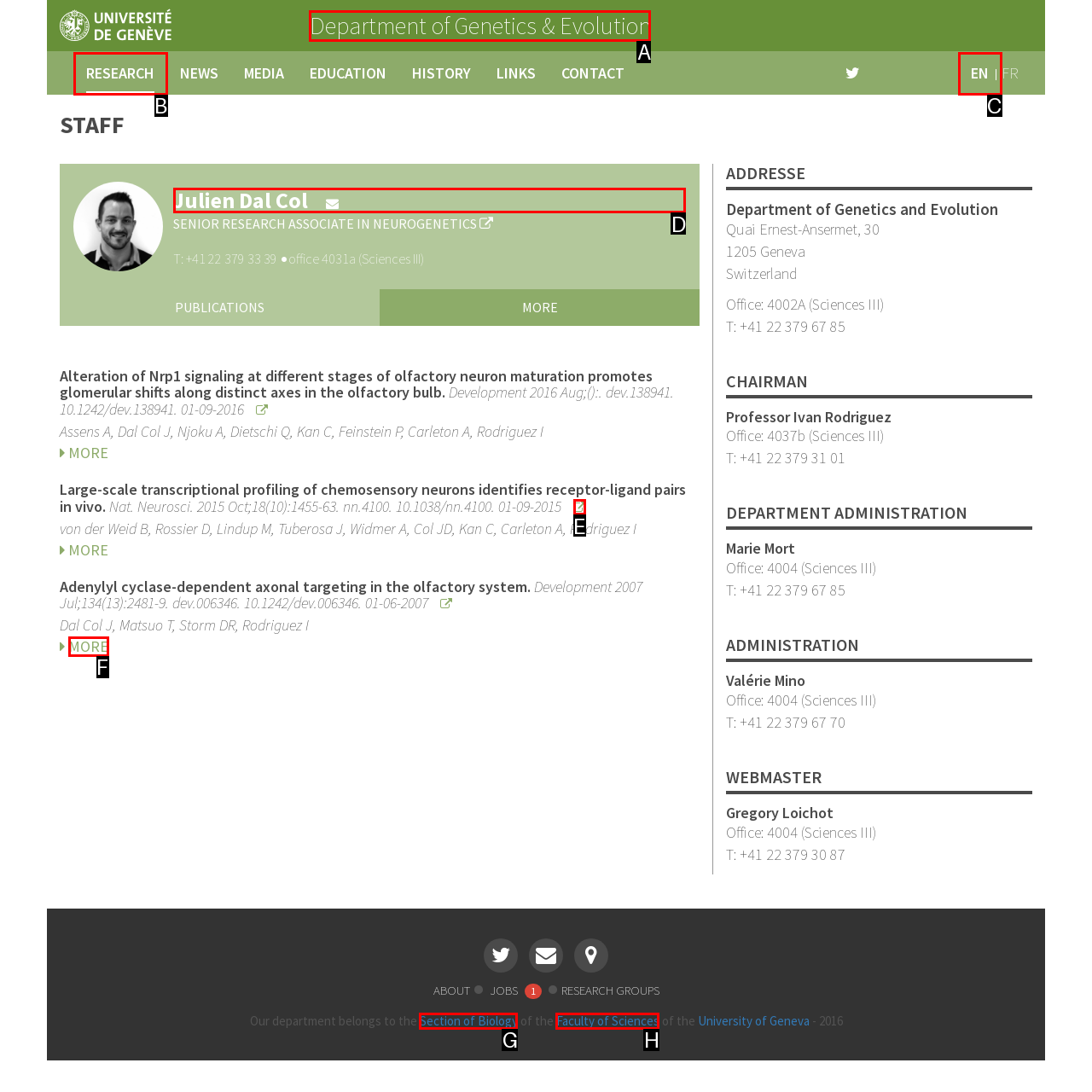Identify the letter of the UI element you need to select to accomplish the task: Contact 'Julien Dal Col'.
Respond with the option's letter from the given choices directly.

D